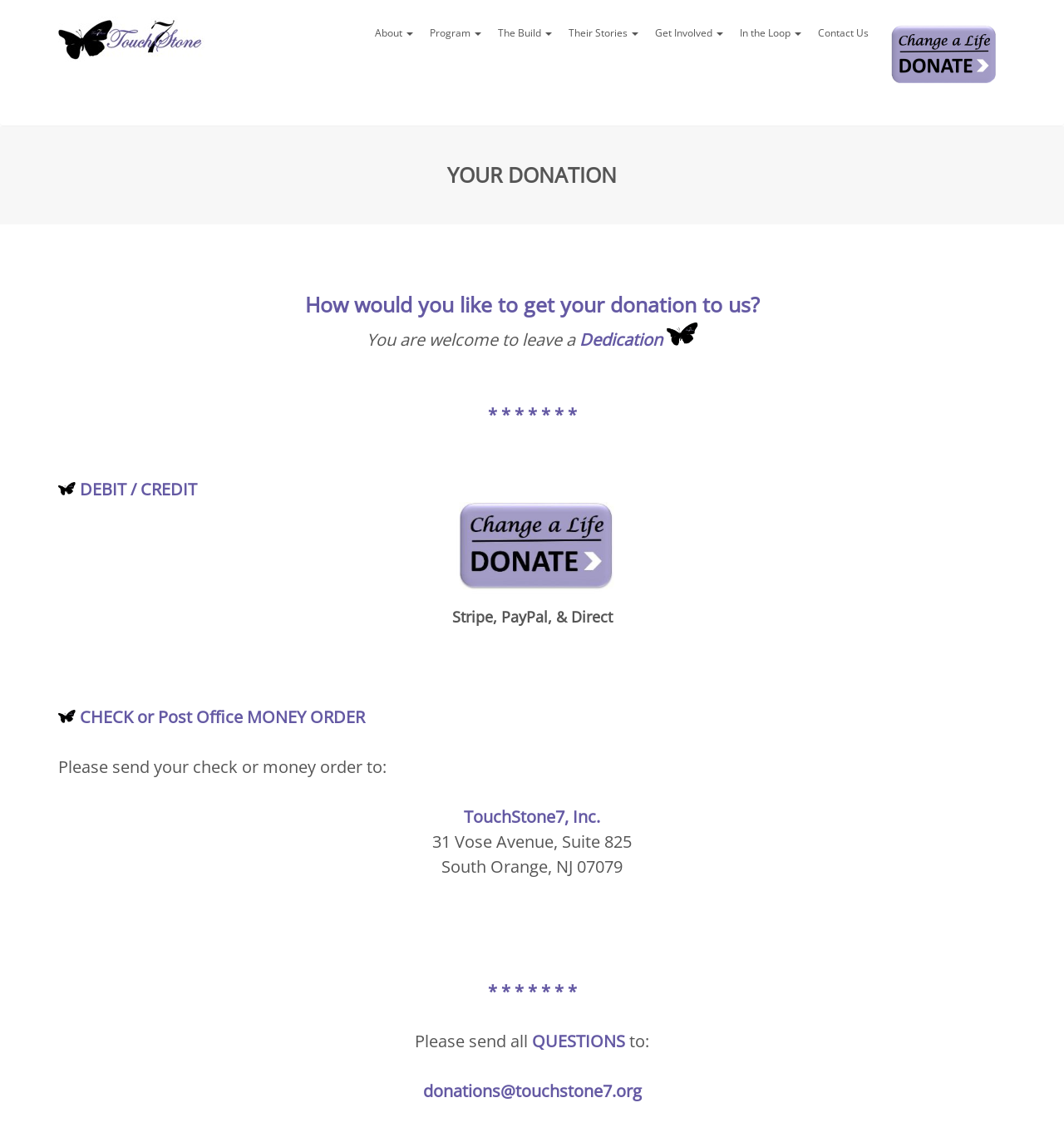Locate the bounding box coordinates of the element I should click to achieve the following instruction: "Contact Us".

None